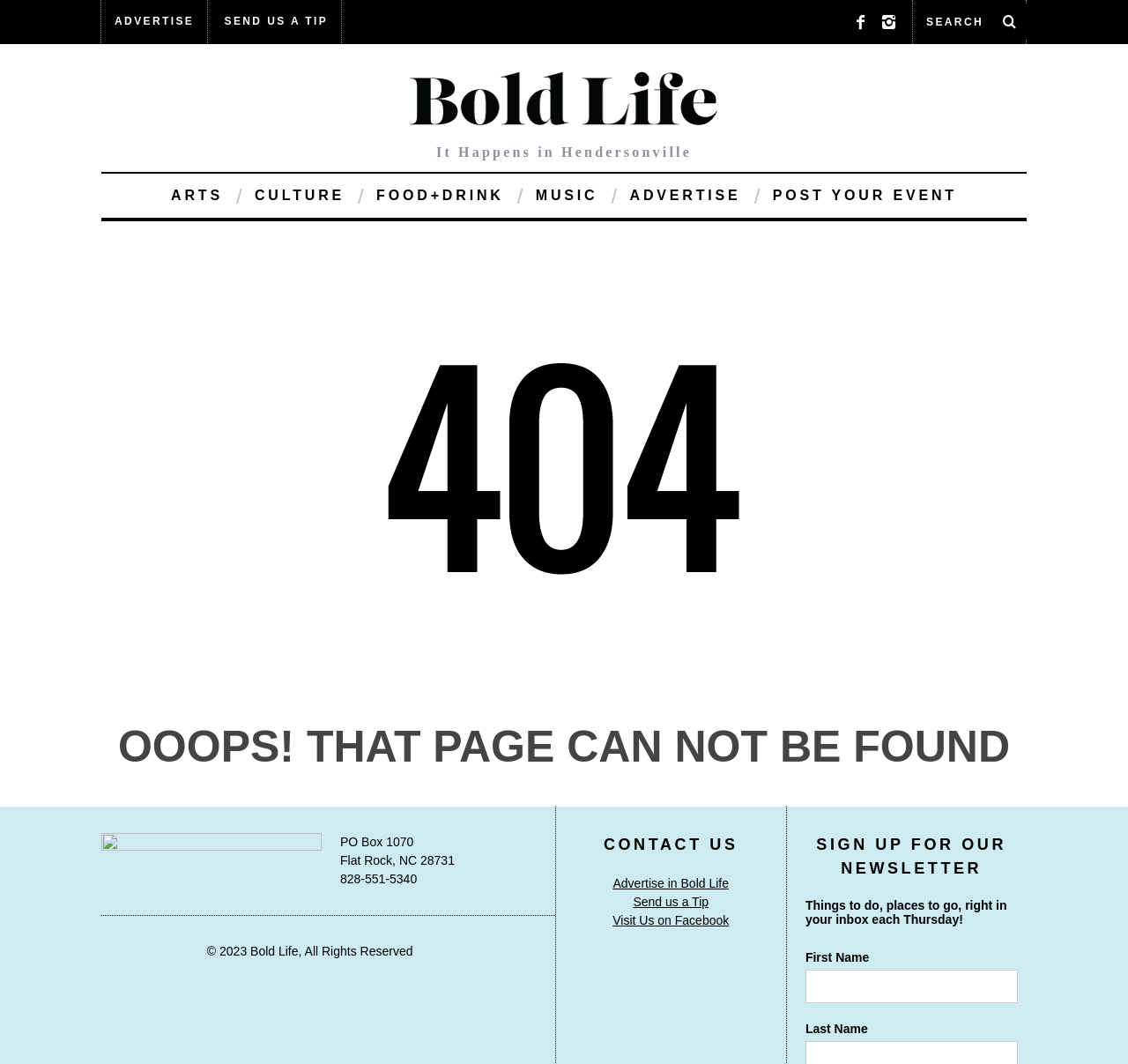Extract the bounding box coordinates for the described element: "Arts". The coordinates should be represented as four float numbers between 0 and 1: [left, top, right, bottom].

[0.14, 0.163, 0.209, 0.205]